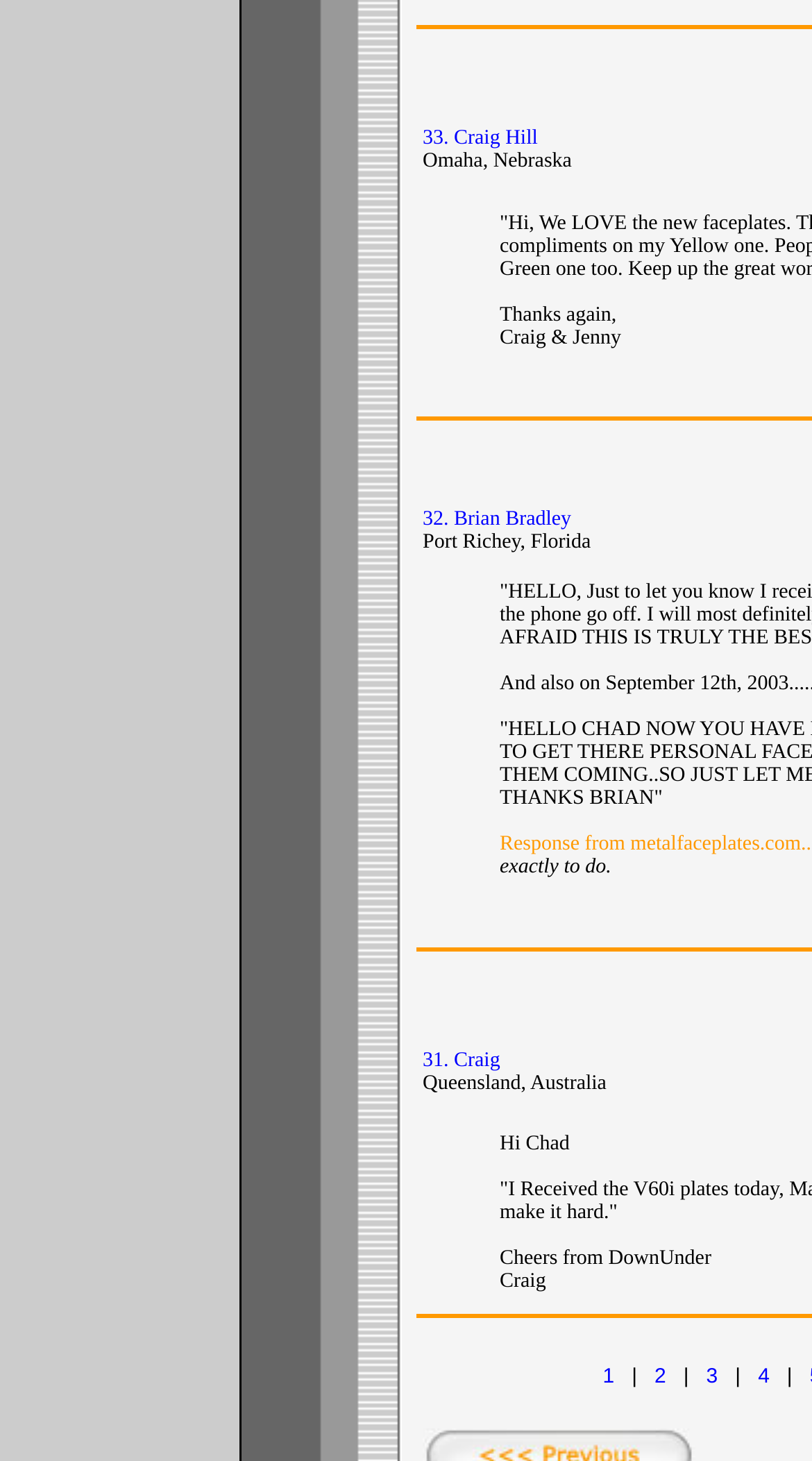Give a one-word or one-phrase response to the question:
What is the country of Craig who sent a message?

Australia